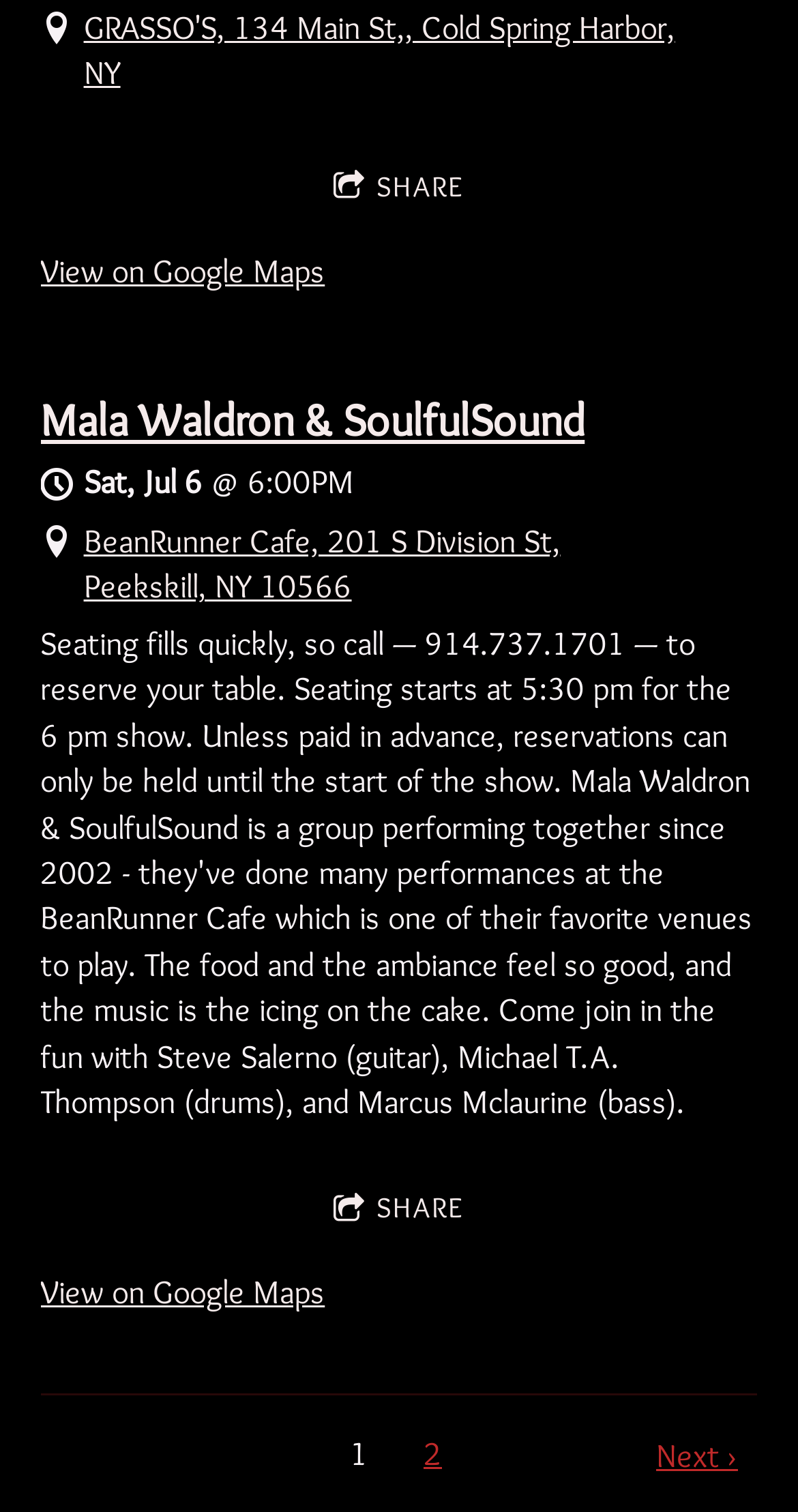Determine the bounding box coordinates of the region that needs to be clicked to achieve the task: "Read about the importance of seeking medical care after a car accident".

None